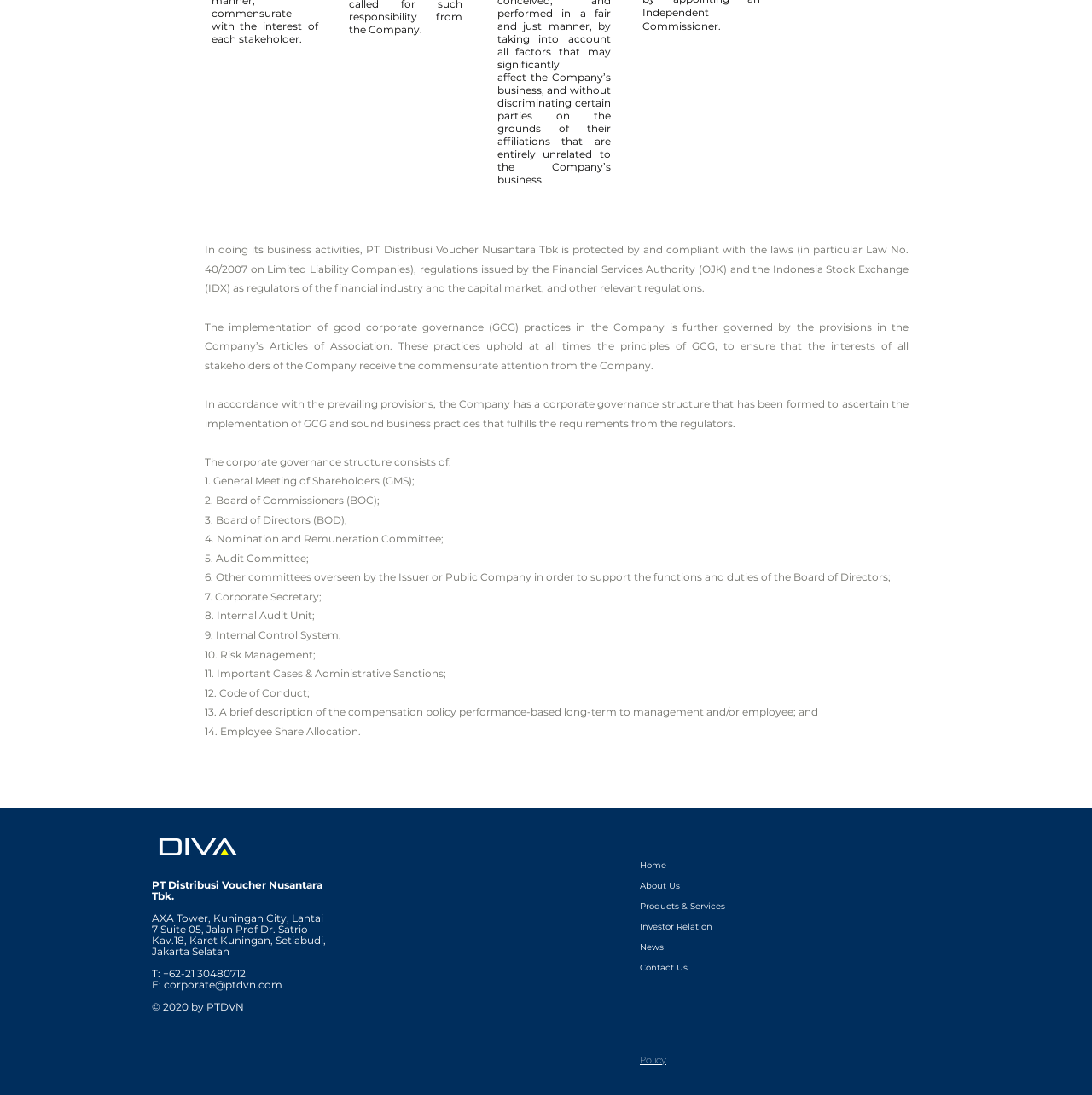Please find the bounding box for the UI component described as follows: "RKBA Senate Report 1982".

None